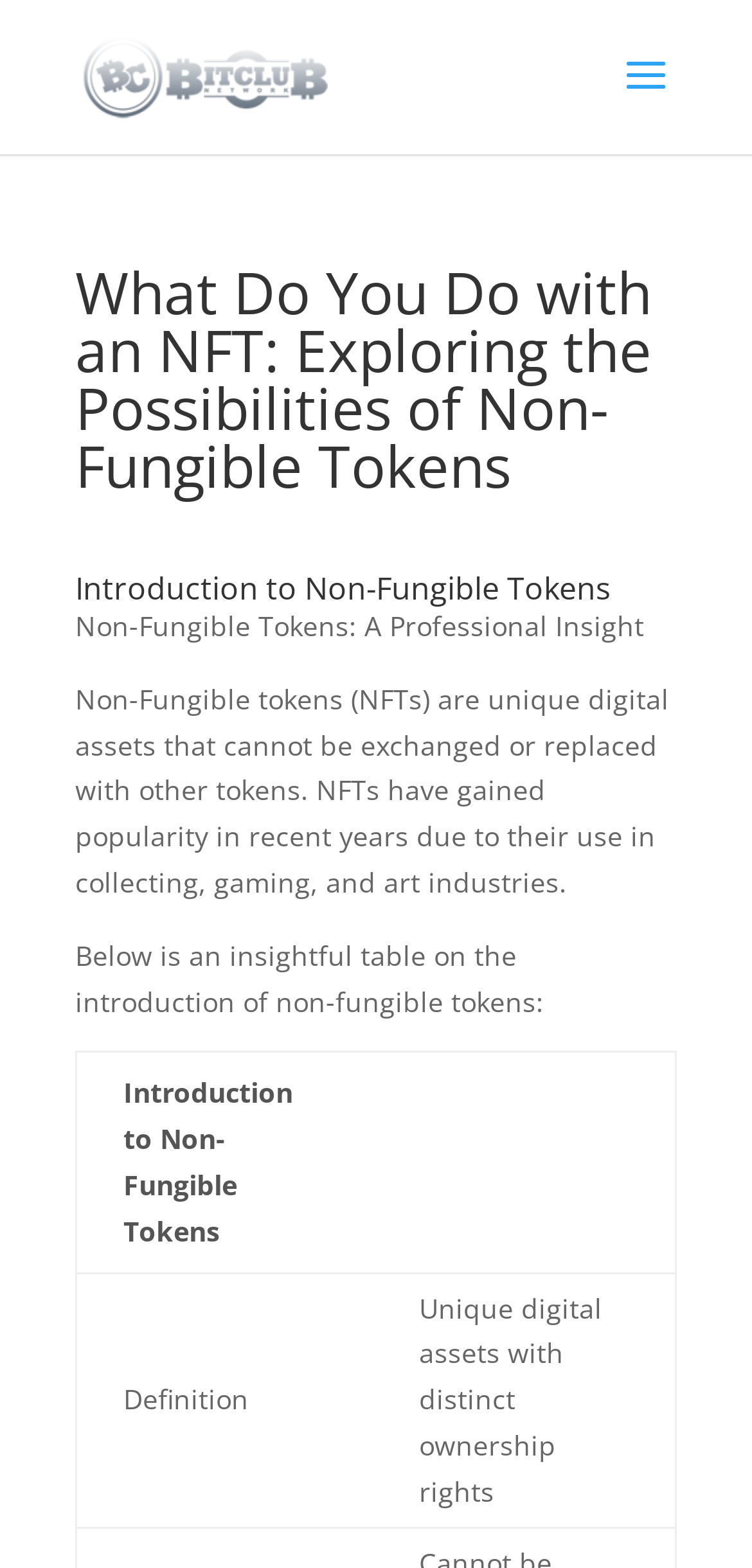What is the purpose of the table on the webpage?
Analyze the screenshot and provide a detailed answer to the question.

The table on the webpage is used to provide an introduction to Non-Fungible Tokens, explaining their definition and other related information.